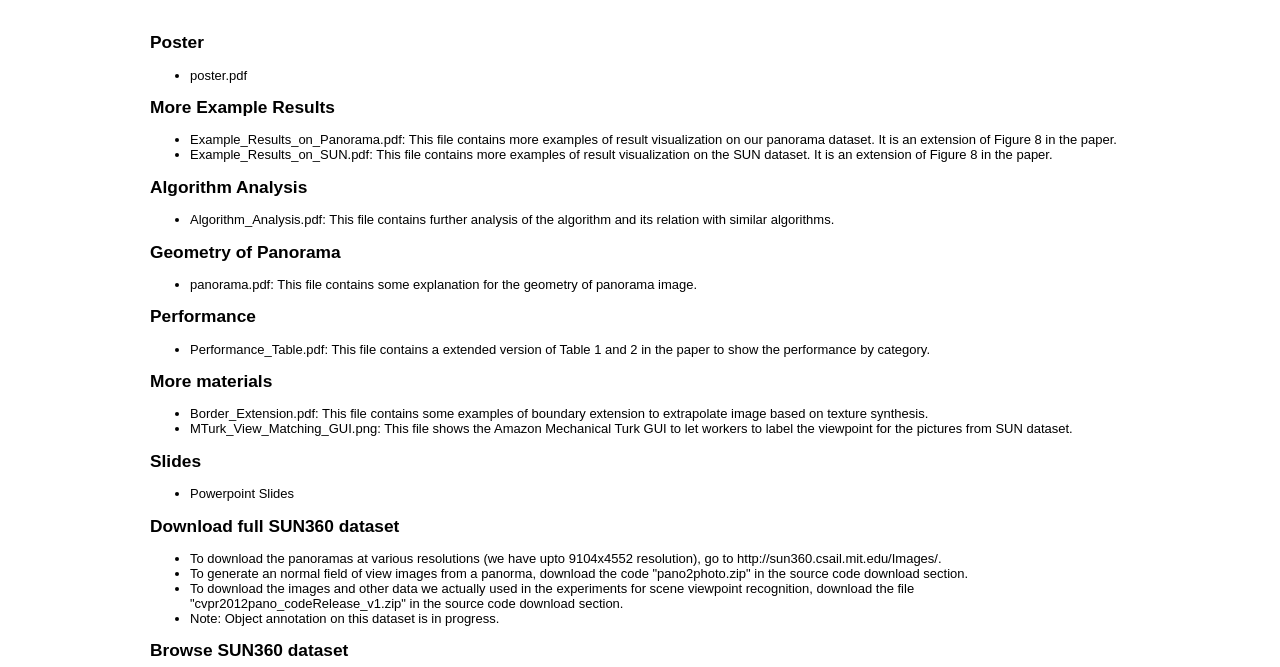Can you find the bounding box coordinates for the UI element given this description: "Border_Extension.pdf"? Provide the coordinates as four float numbers between 0 and 1: [left, top, right, bottom].

[0.148, 0.609, 0.246, 0.632]